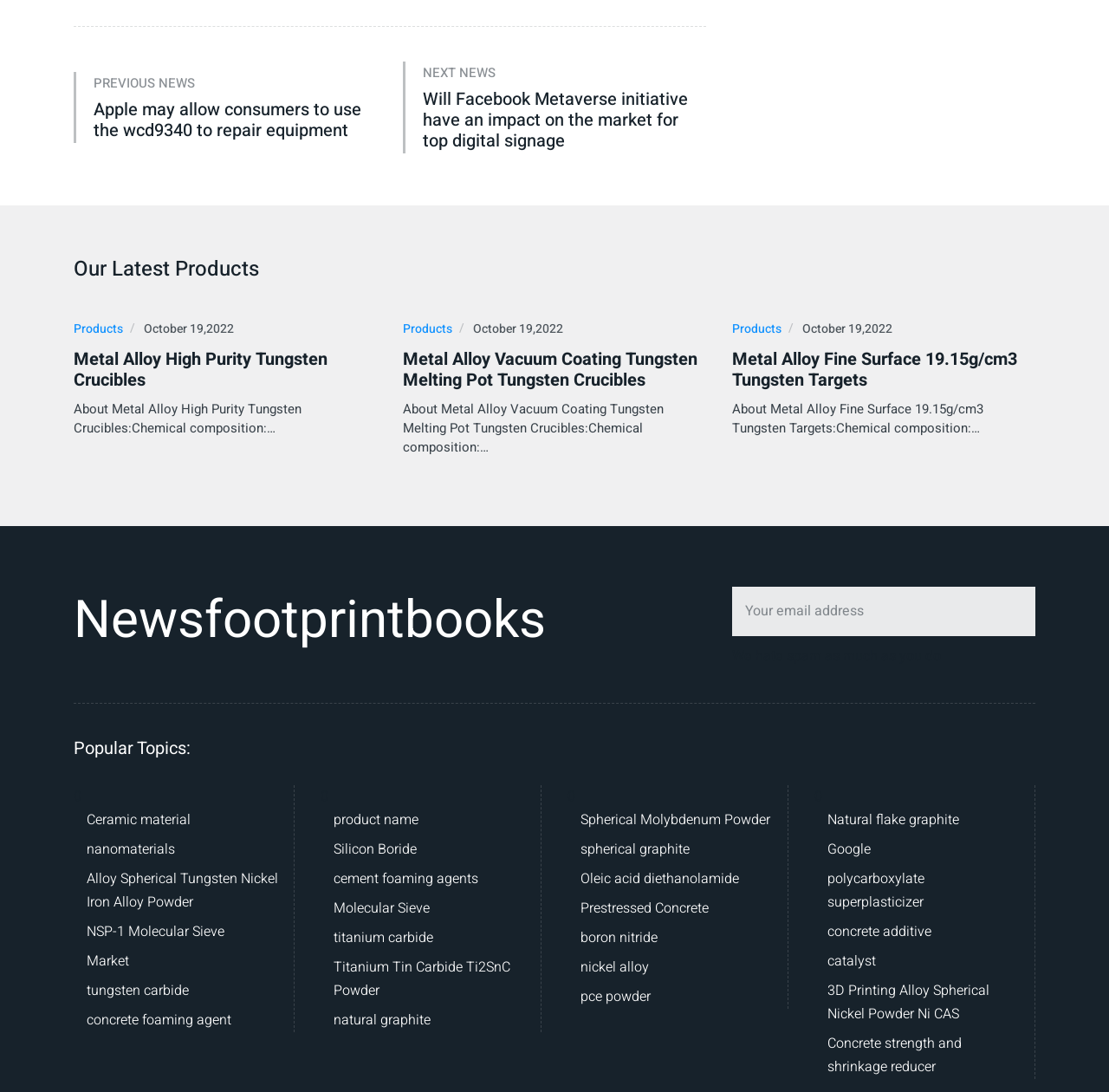What is the title of the first news article?
Answer with a single word or phrase by referring to the visual content.

Apple may allow consumers to use the wcd9340 to repair equipment